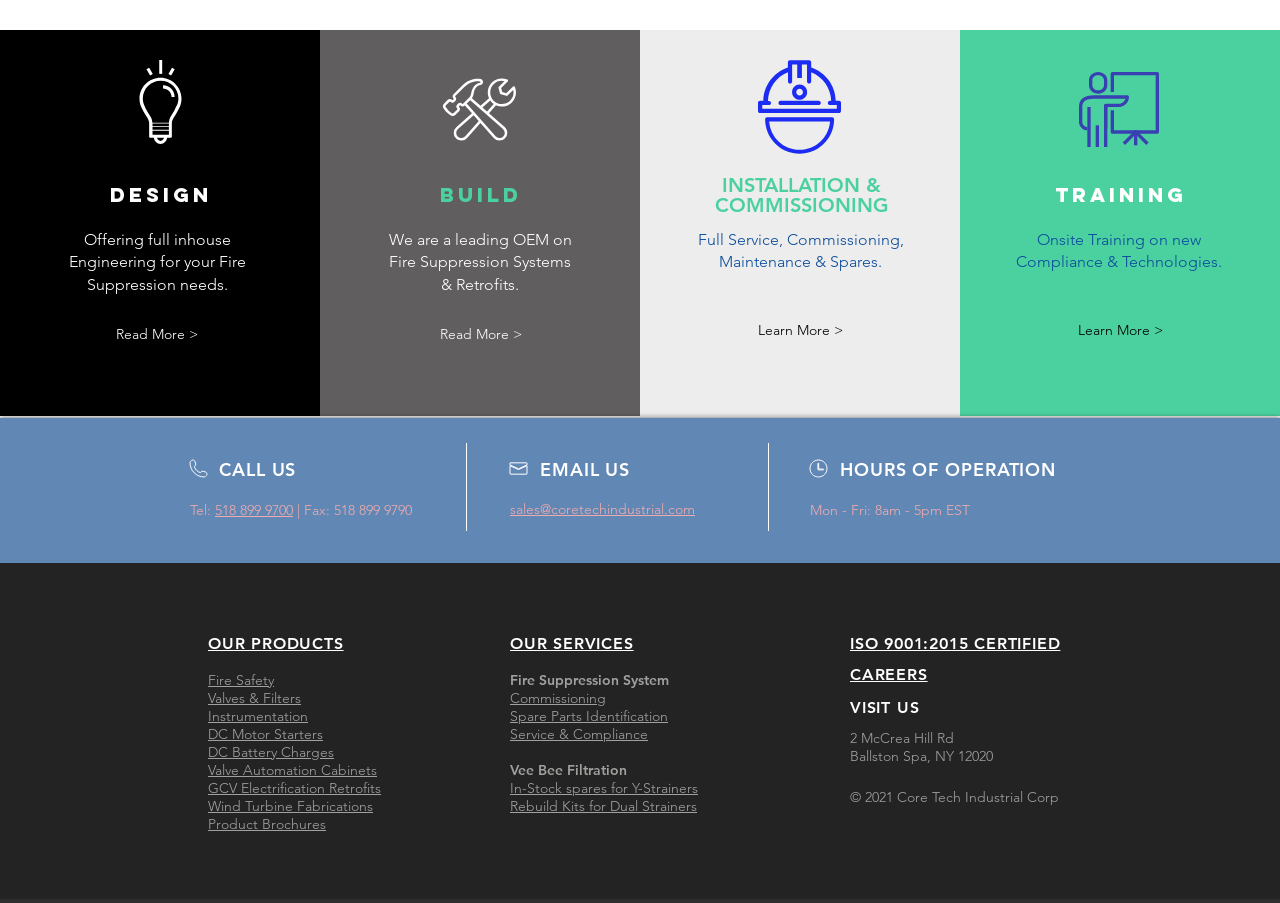Find the bounding box coordinates for the HTML element described as: "Ammunitions". The coordinates should consist of four float values between 0 and 1, i.e., [left, top, right, bottom].

None